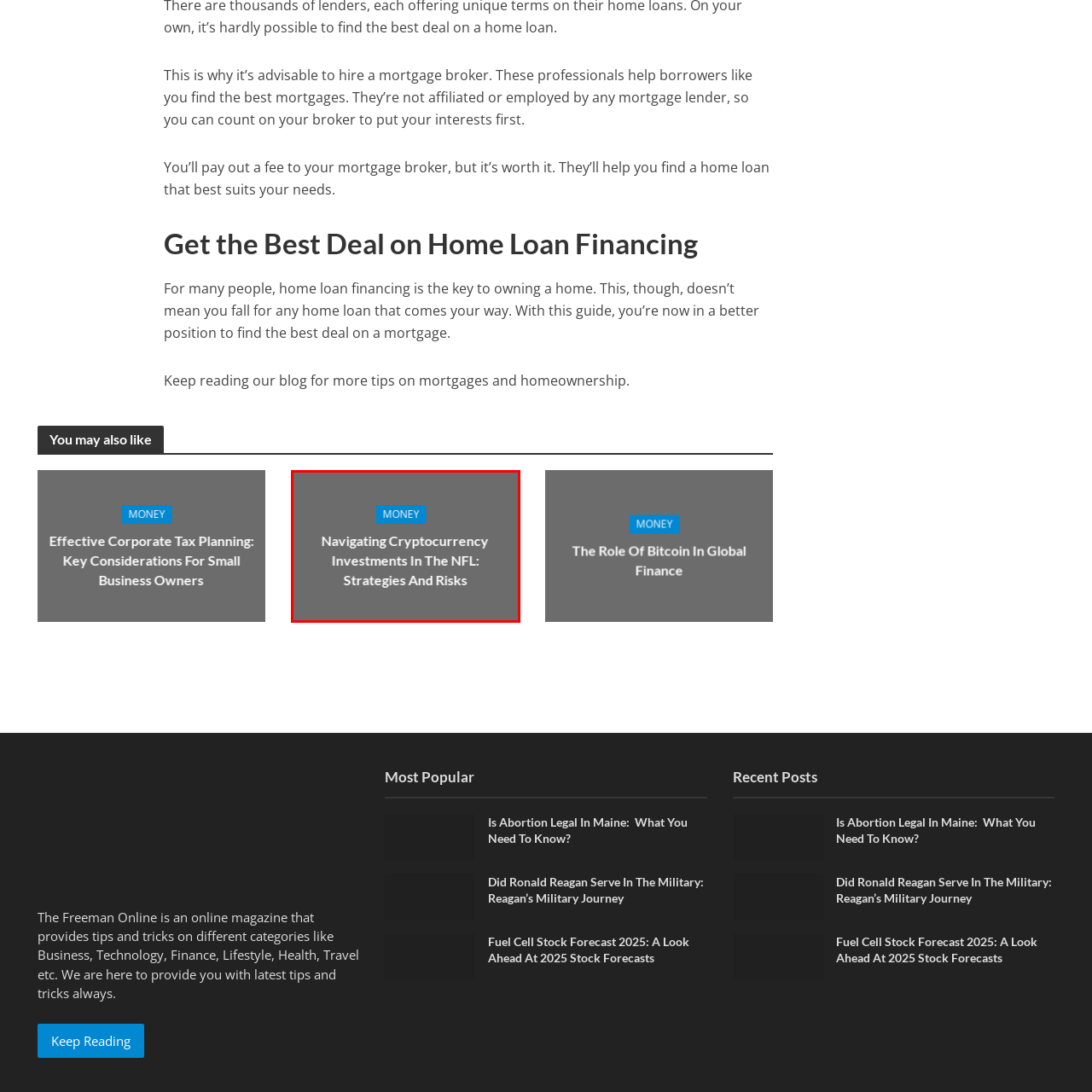Concentrate on the image inside the red frame and provide a detailed response to the subsequent question, utilizing the visual information from the image: 
What is the category of the article?

The category of the article is determined by reading the caption, which mentions that the article is categorized under the 'MONEY' section, indicating that it deals with financial insights.